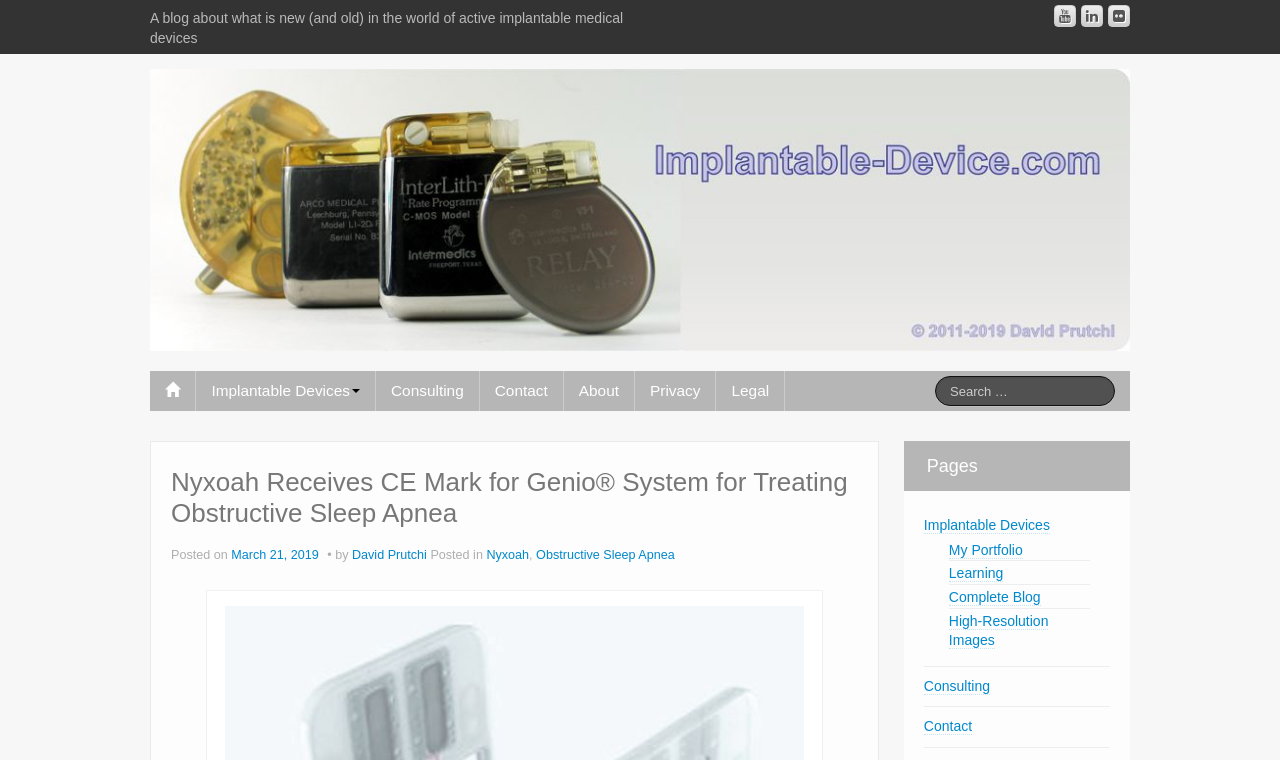What categories are listed under 'Pages'?
Answer the question with a single word or phrase derived from the image.

Implantable Devices, My Portfolio, etc.